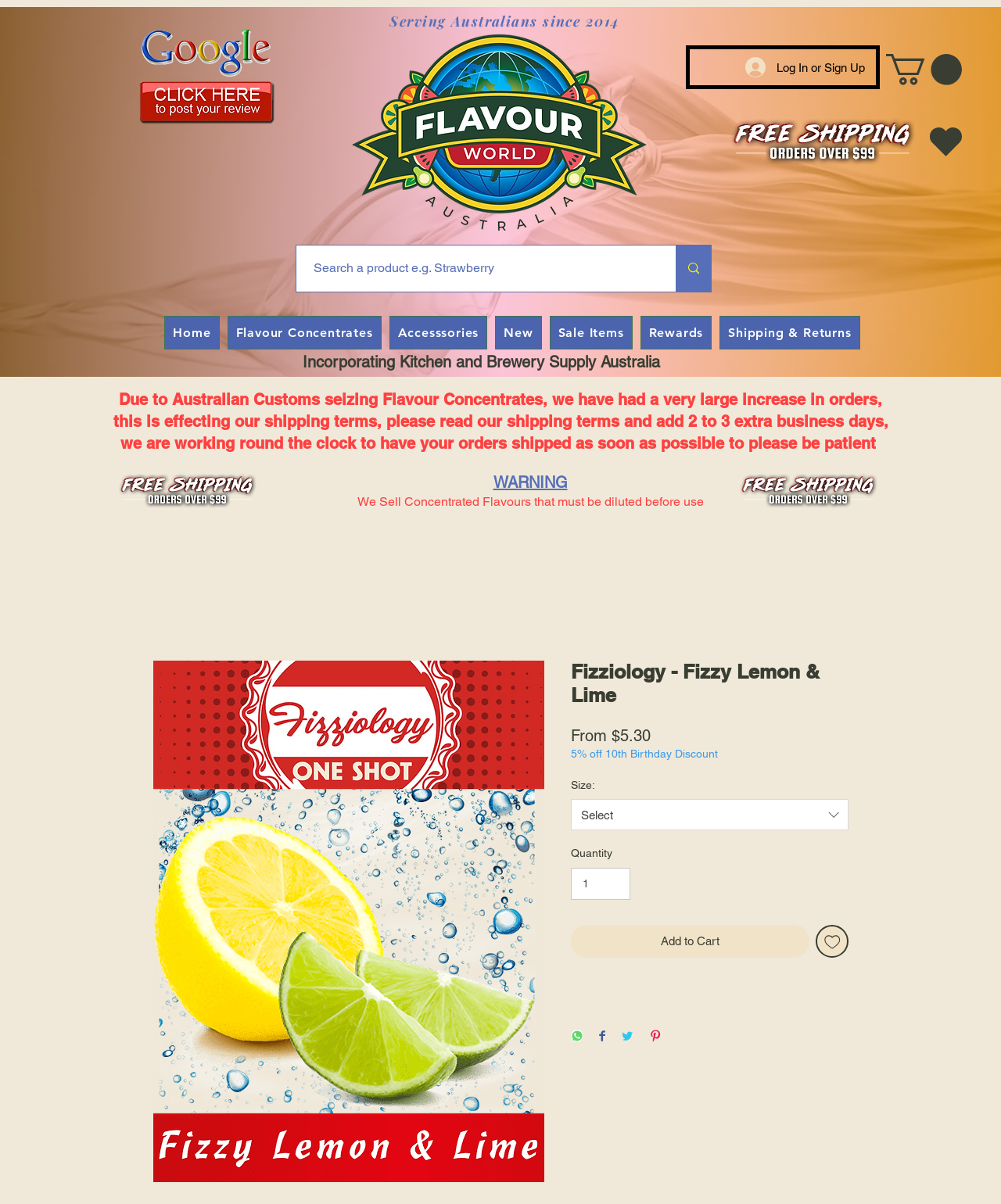Describe the entire webpage, focusing on both content and design.

This webpage is about Fizziology, a brand that offers Fizzy Lemon & Lime flavor concentrates. At the top left corner, there is a Google review button and a Flavour World logo. Below the logo, there is a heading that reads "Serving Australians since 2014". 

On the top right side, there is a search bar with a placeholder text "Search a product e.g. Strawberry" and a search button. Next to the search bar, there are buttons for logging in or signing up, and a wishlist button. 

Below the search bar, there is a horizontal menu with links to different sections of the website, including Home, Flavour Concentrates, Accessories, New, Sale Items, Rewards, and Shipping & Returns.

Further down, there is a warning message about Australian Customs seizing flavor concentrates, which is affecting shipping terms. The message is accompanied by a free shipping banner.

The main content of the page is about Fizziology - Fizzy Lemon & Lime flavor concentrates. There is a large image of the product, and below it, there are details about the product, including its price, which starts from $5.30. There is also a 5% off 10th birthday discount available. 

Users can select the size of the product from a dropdown list and adjust the quantity using a spin button. There are buttons to add the product to the cart, wishlist, or share it on social media platforms like WhatsApp, Facebook, Twitter, and Pinterest.